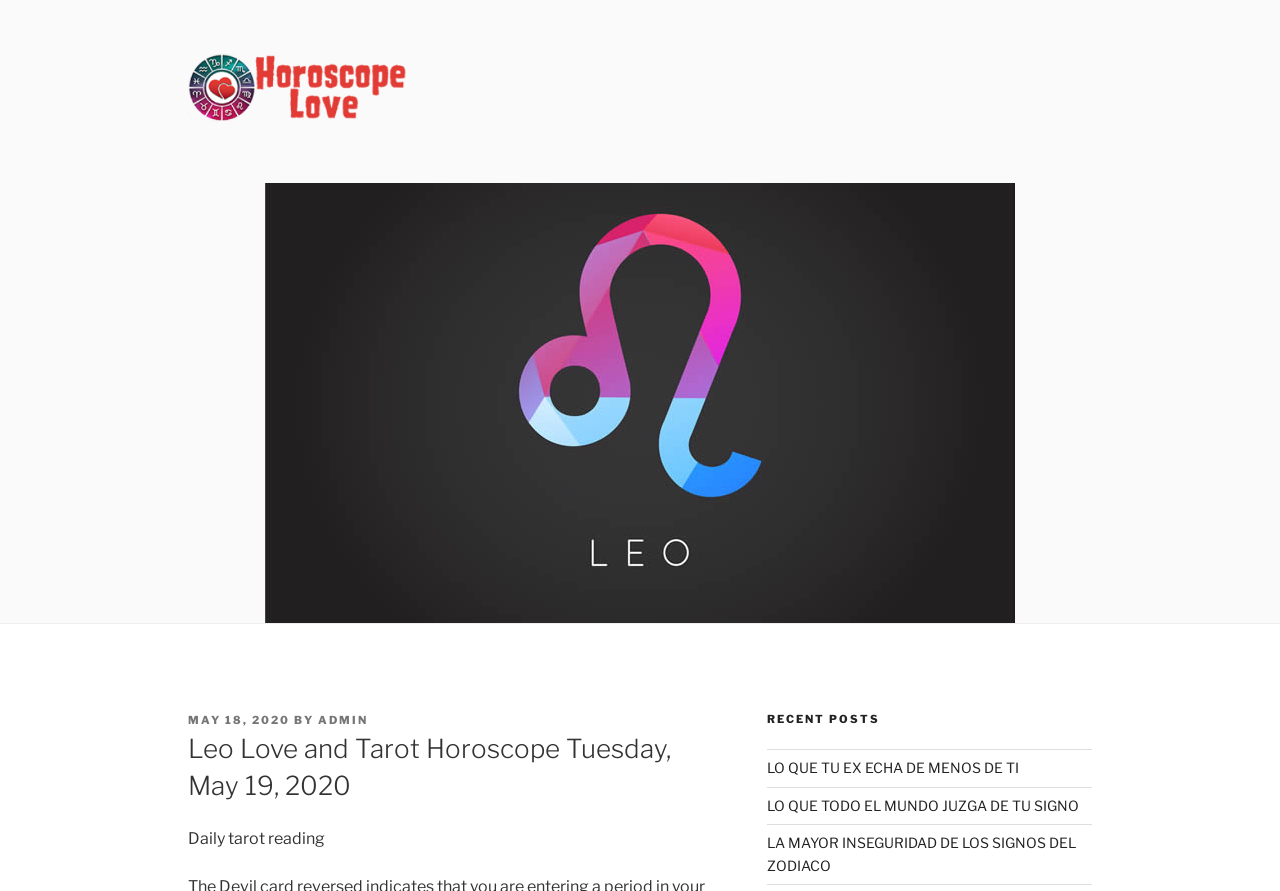What is the category of the recent posts?
Please provide a detailed and thorough answer to the question.

I found a heading element with the text 'Leo Love and Tarot Horoscope Tuesday, May 19, 2020' which is a parent element of the recent posts, indicating that the category of the recent posts is Leo.